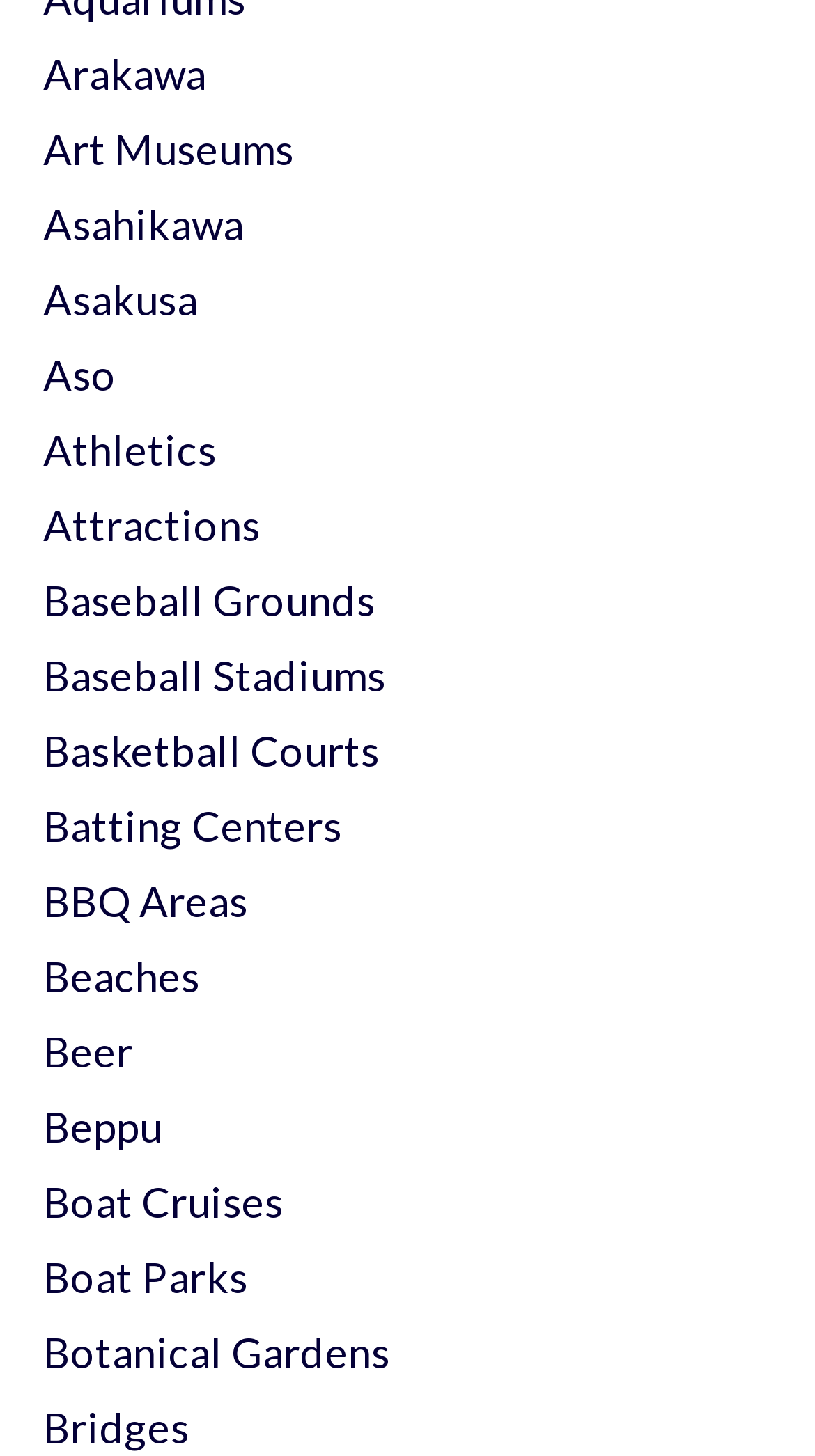Show me the bounding box coordinates of the clickable region to achieve the task as per the instruction: "learn about Botanical Gardens".

[0.053, 0.911, 0.479, 0.945]